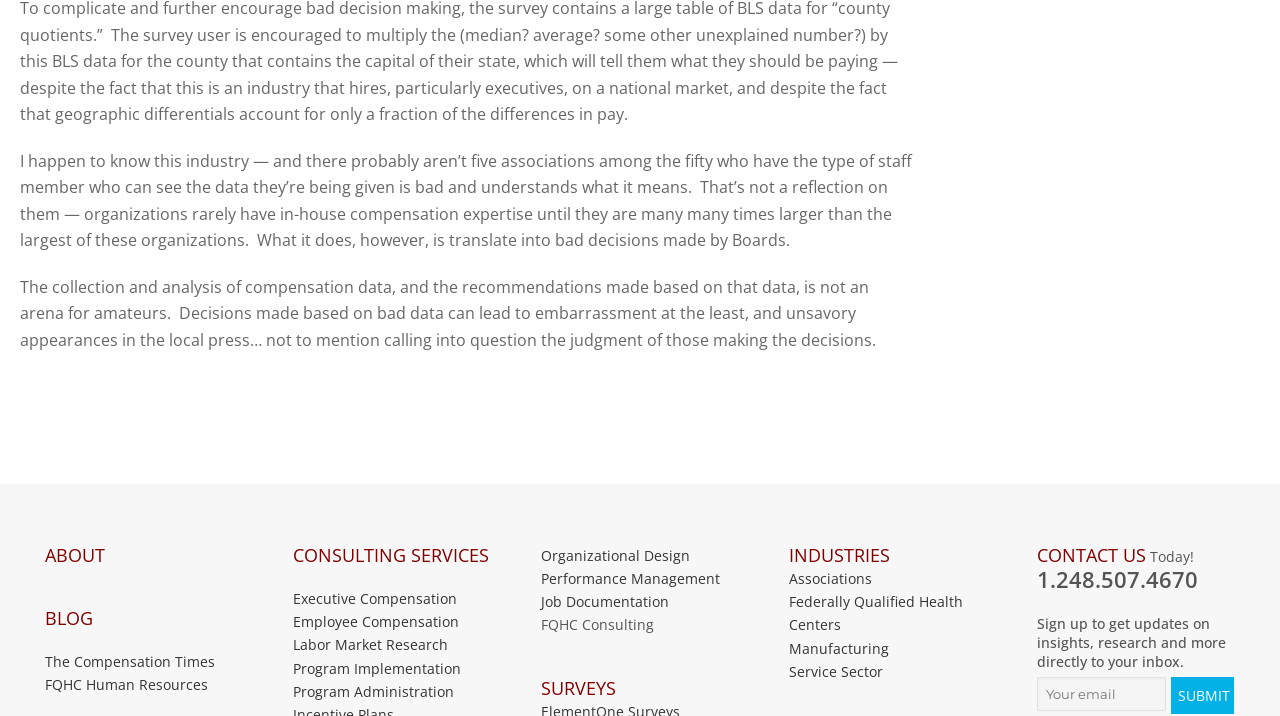Highlight the bounding box coordinates of the element that should be clicked to carry out the following instruction: "Click the SUBMIT button". The coordinates must be given as four float numbers ranging from 0 to 1, i.e., [left, top, right, bottom].

[0.915, 0.946, 0.964, 0.997]